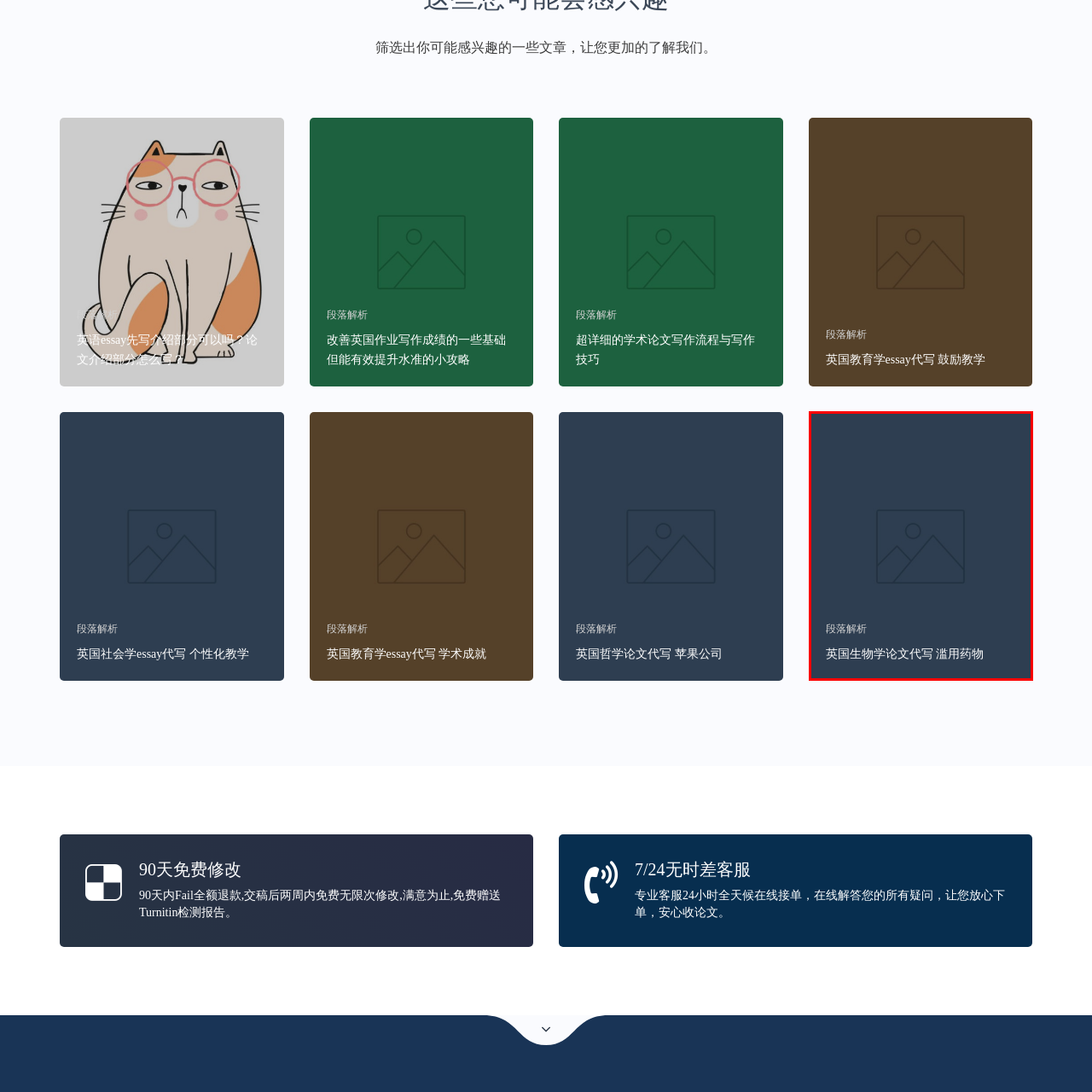Give an in-depth description of the picture inside the red marked area.

This image features a minimalist design that includes what appears to be a placeholder for an image, accompanied by the text "英国生物学论文代写 滥用药物," translating to "UK Biology Essay Writing on Drug Abuse." The use of a dark background emphasizes the simplicity of the visual, drawing attention to the central image area, which is framed by a faint outline. The caption suggests that the subject matter revolves around academic writing assistance in the field of biology, specifically focusing on issues related to drug abuse. This context indicates a resource aimed at helping students navigate the complexities of writing academic papers on this important topic.